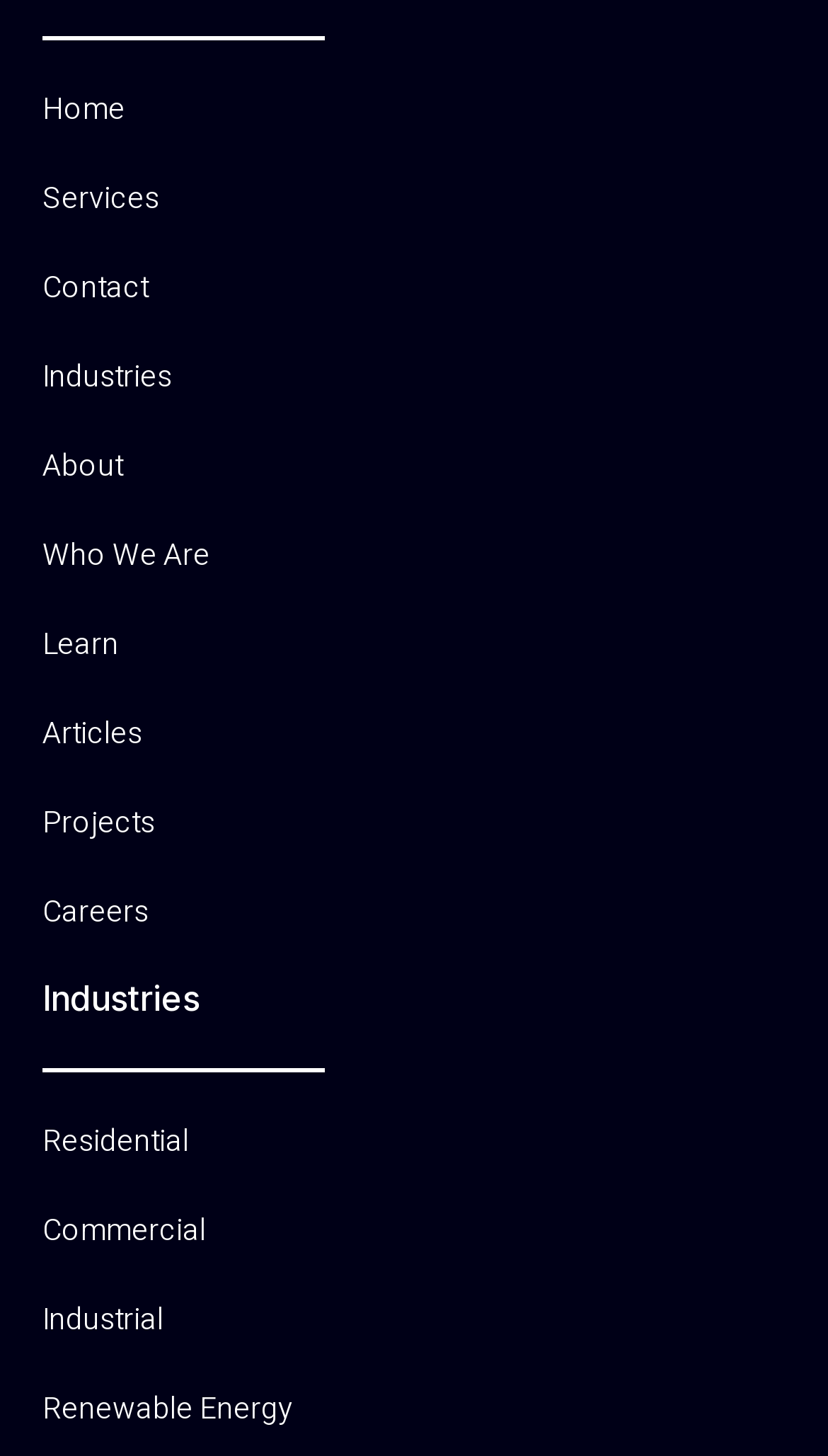Show the bounding box coordinates for the element that needs to be clicked to execute the following instruction: "view residential projects". Provide the coordinates in the form of four float numbers between 0 and 1, i.e., [left, top, right, bottom].

[0.051, 0.768, 0.949, 0.799]